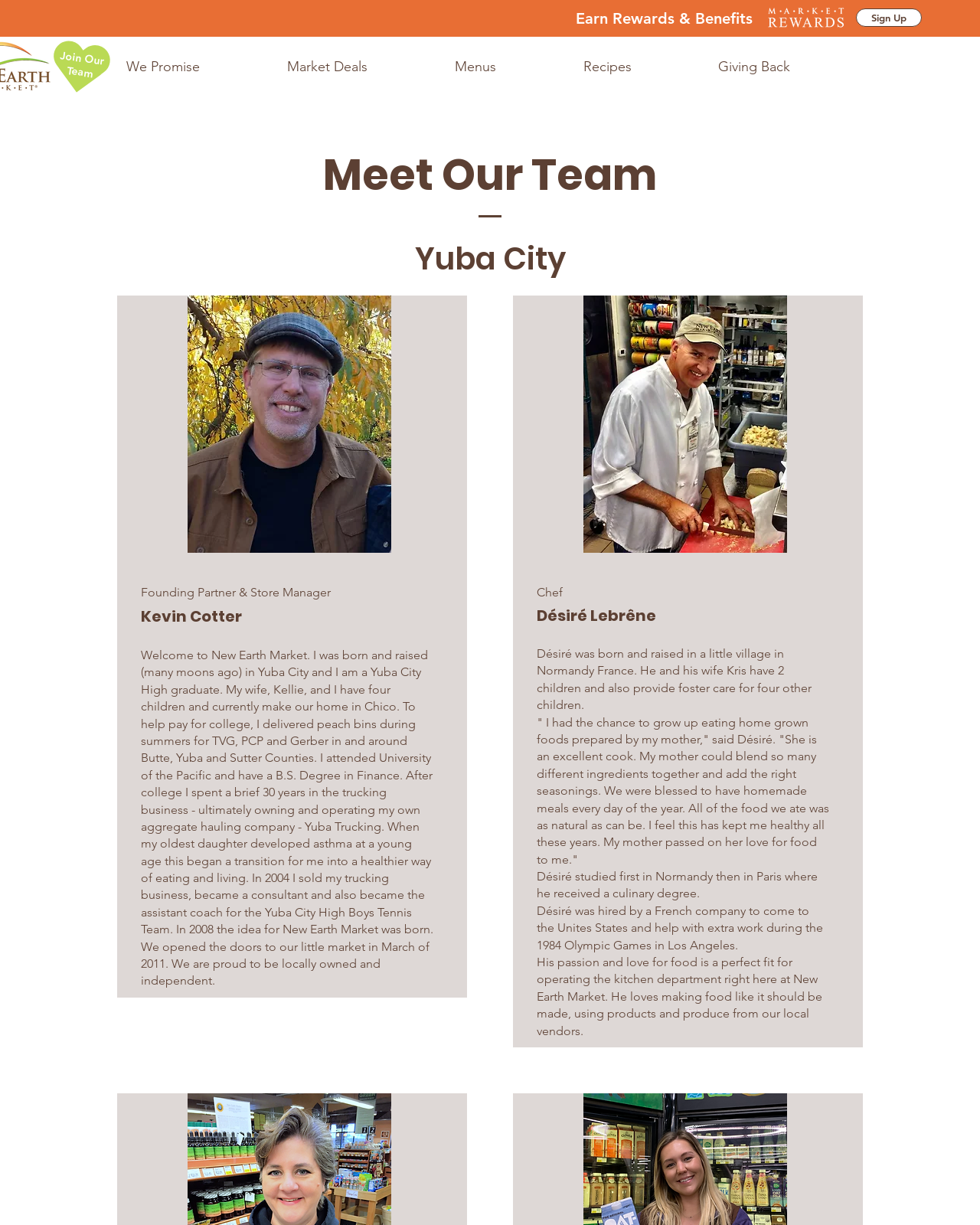Analyze and describe the webpage in a detailed narrative.

The webpage is about New Earth Market, an independent and locally owned health food store. At the top of the page, there is a section with a static text "Earn Rewards & Benefits" and a market reward logo white-01-01.png image next to it. Below this section, there is a "Sign Up" link. 

On the left side of the page, there is a navigation menu with links to "We Promise", "Market Deals", "Menus", "Recipes", and "Giving Back". 

The main content of the page is about the team members of New Earth Market. There is a heading "Meet Our Team" followed by a heading "Yuba City". Below this, there are two sections, each with an image, a heading, and a static text describing the team members. The first section is about Kevin Cotter, the Founding Partner & Store Manager, with a photo and a brief biography. The second section is about Désiré Lebrêne, the Chef, with a photo and a brief biography. 

The biographies of the team members are quite detailed, providing information about their background, education, and experience. The text is arranged in a clear and readable format, with headings and paragraphs that make it easy to follow.